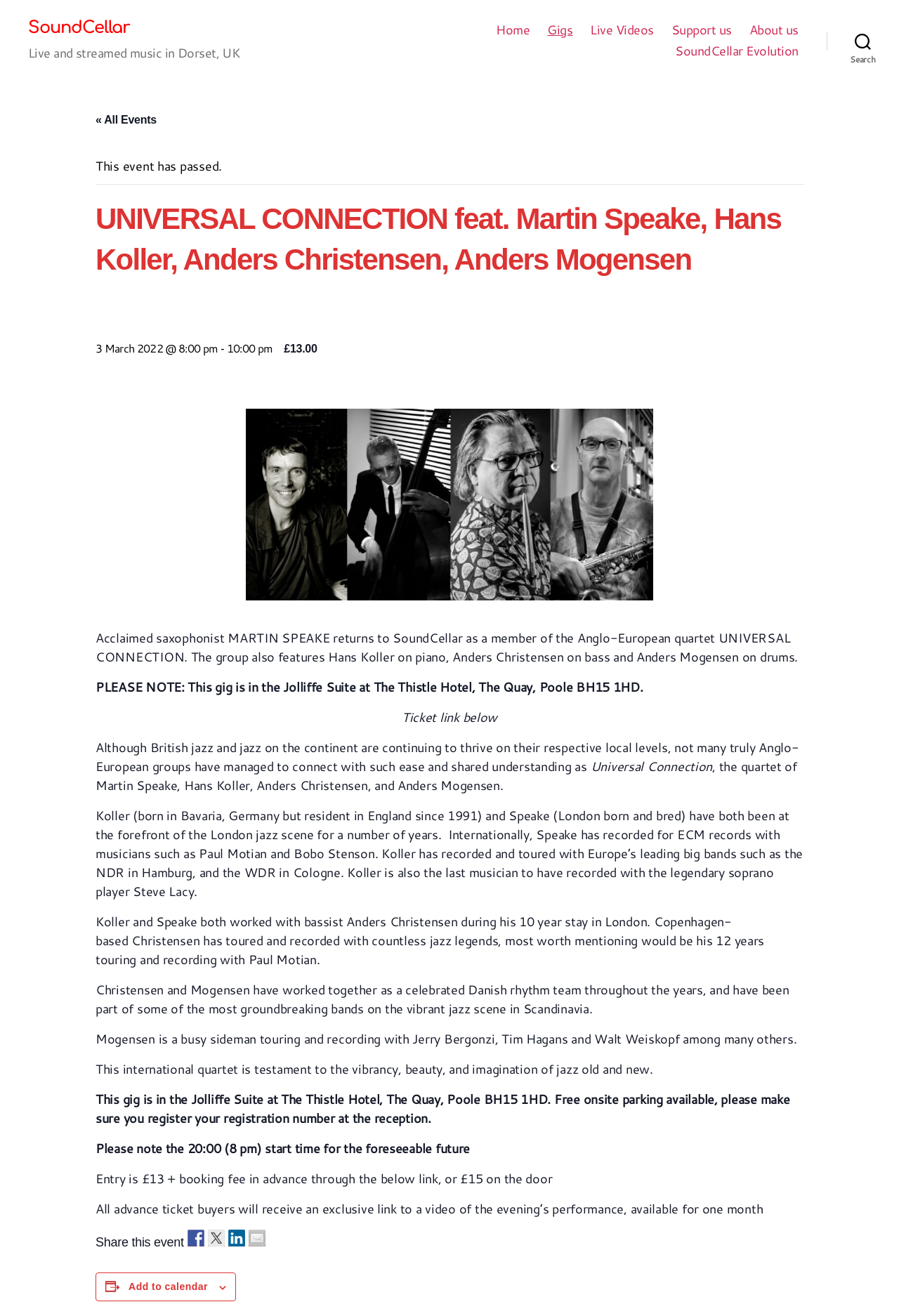Pinpoint the bounding box coordinates of the element to be clicked to execute the instruction: "Click on the 'Home' link".

[0.552, 0.017, 0.589, 0.029]